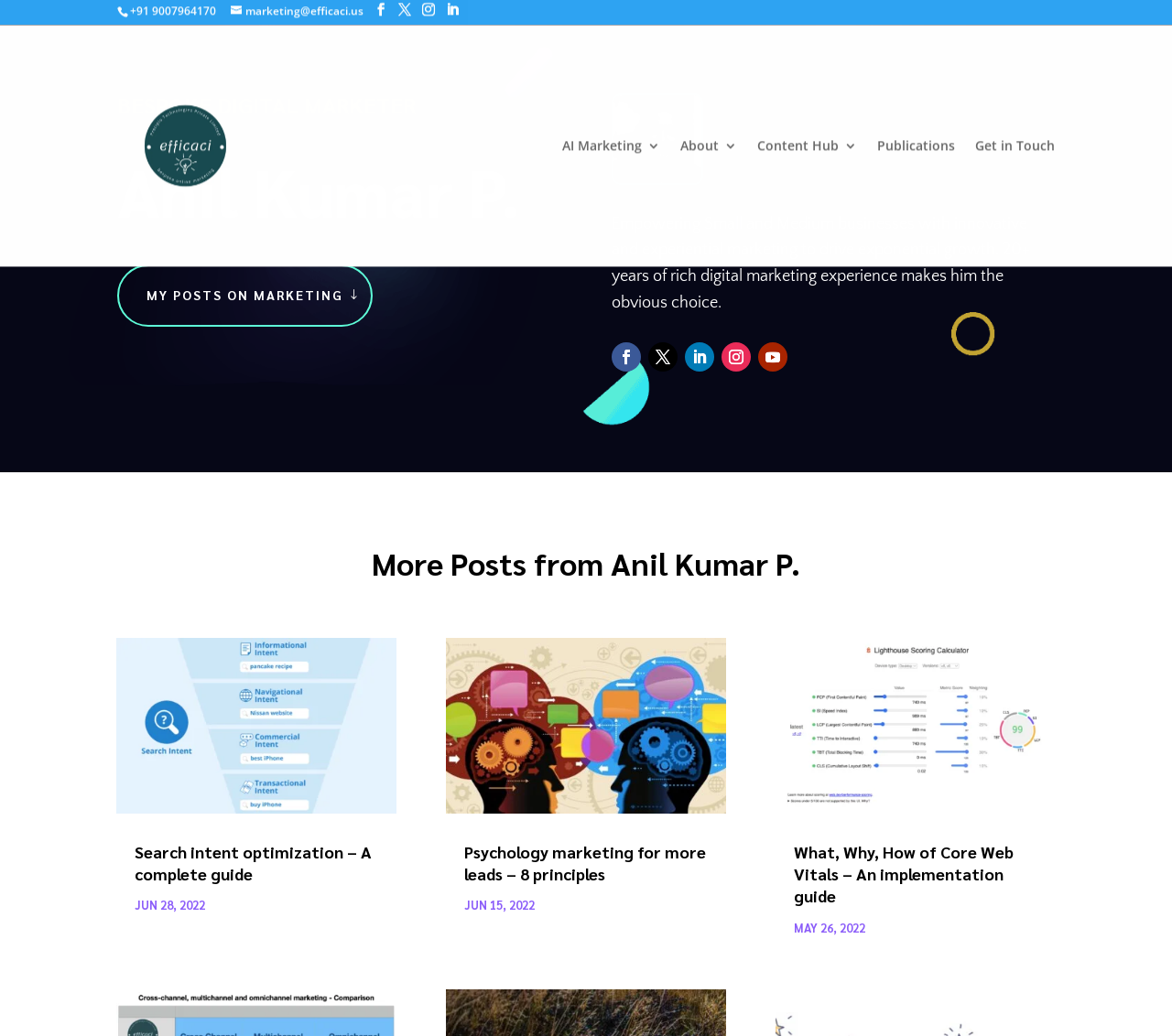Provide your answer in a single word or phrase: 
What is the topic of the article on the left side of the webpage?

Search intent optimization